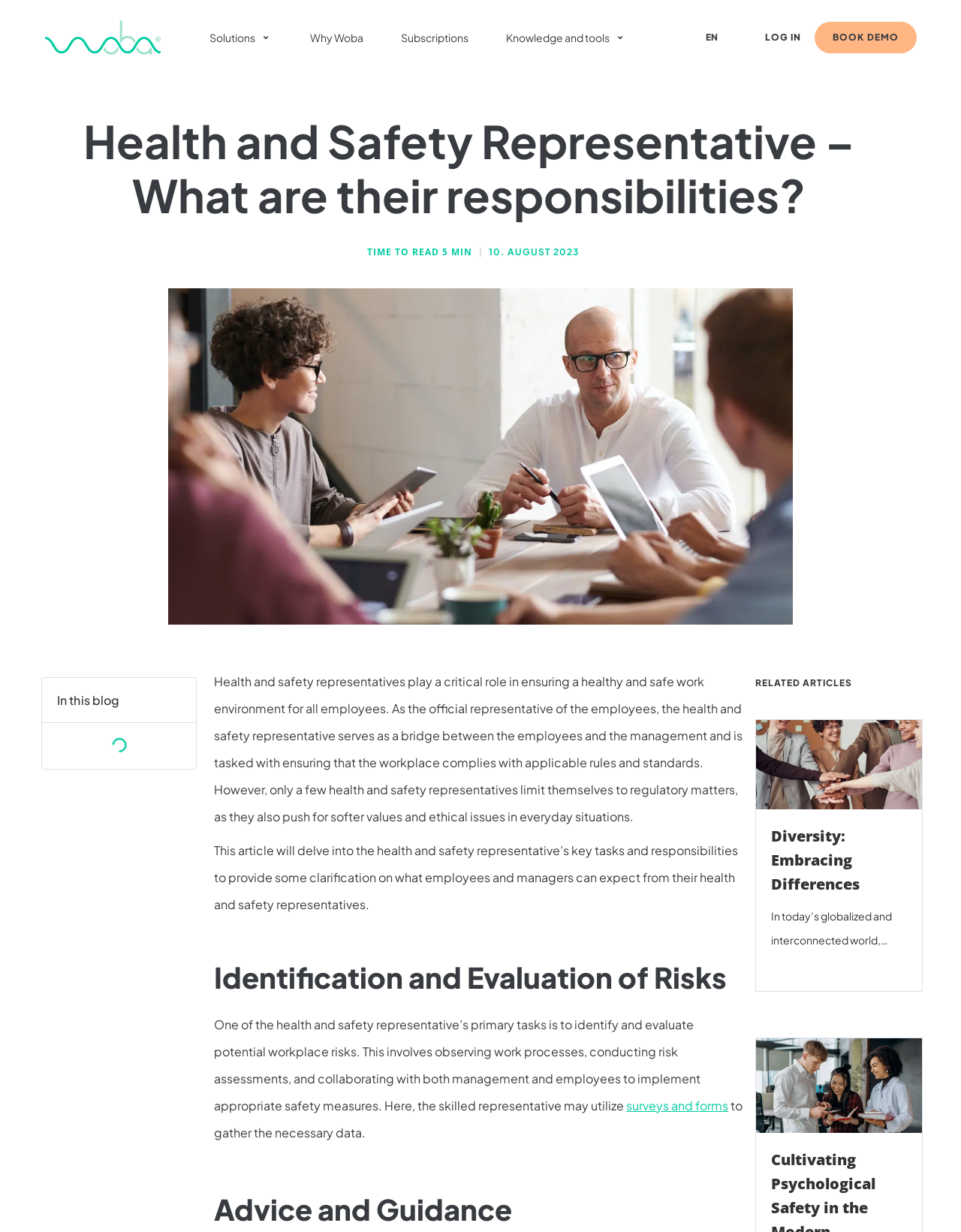Can you pinpoint the bounding box coordinates for the clickable element required for this instruction: "Click on the 'LOG IN' button"? The coordinates should be four float numbers between 0 and 1, i.e., [left, top, right, bottom].

[0.796, 0.026, 0.834, 0.035]